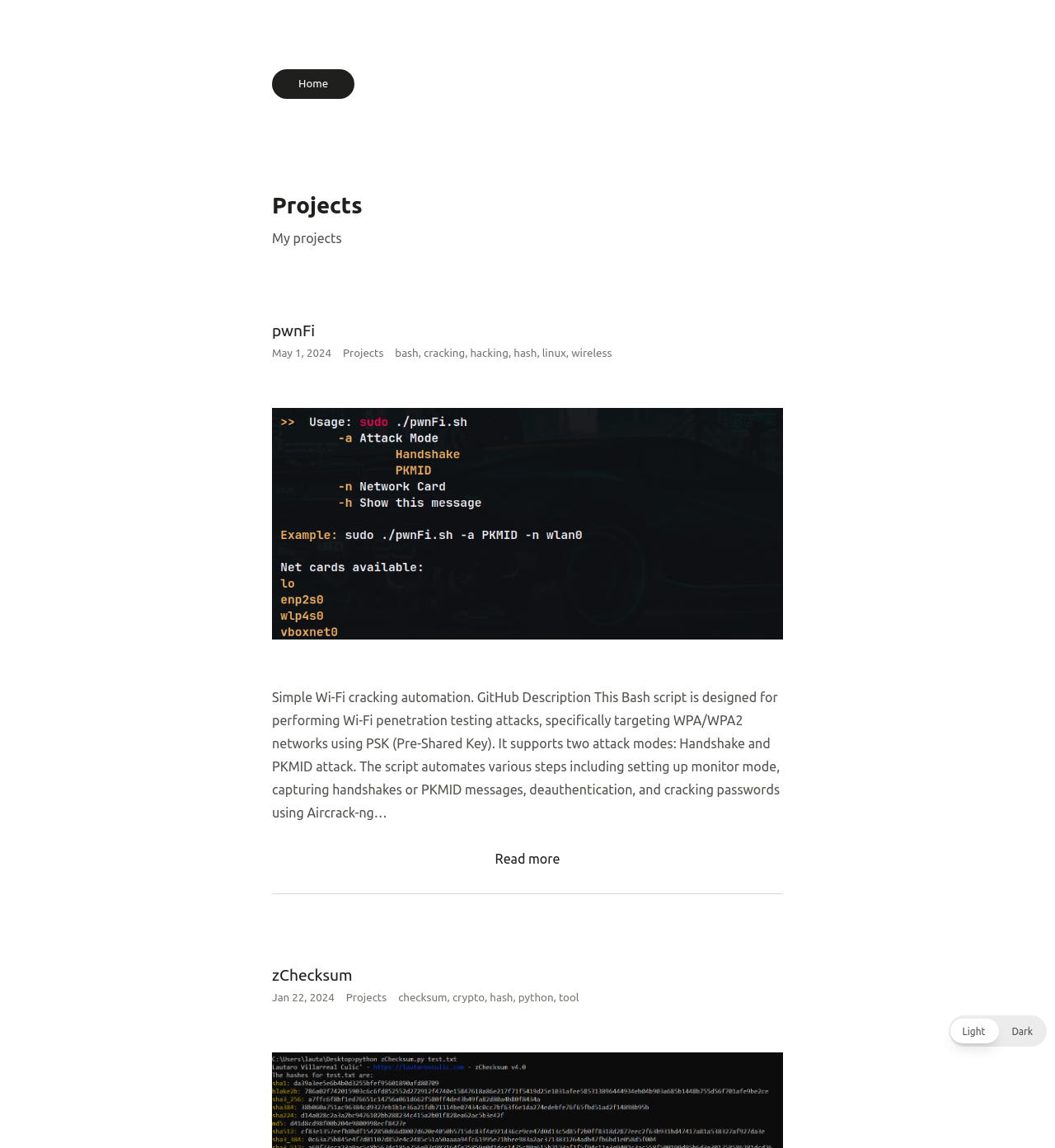Please identify the bounding box coordinates of the area that needs to be clicked to fulfill the following instruction: "view project pwnFi."

[0.258, 0.278, 0.742, 0.298]